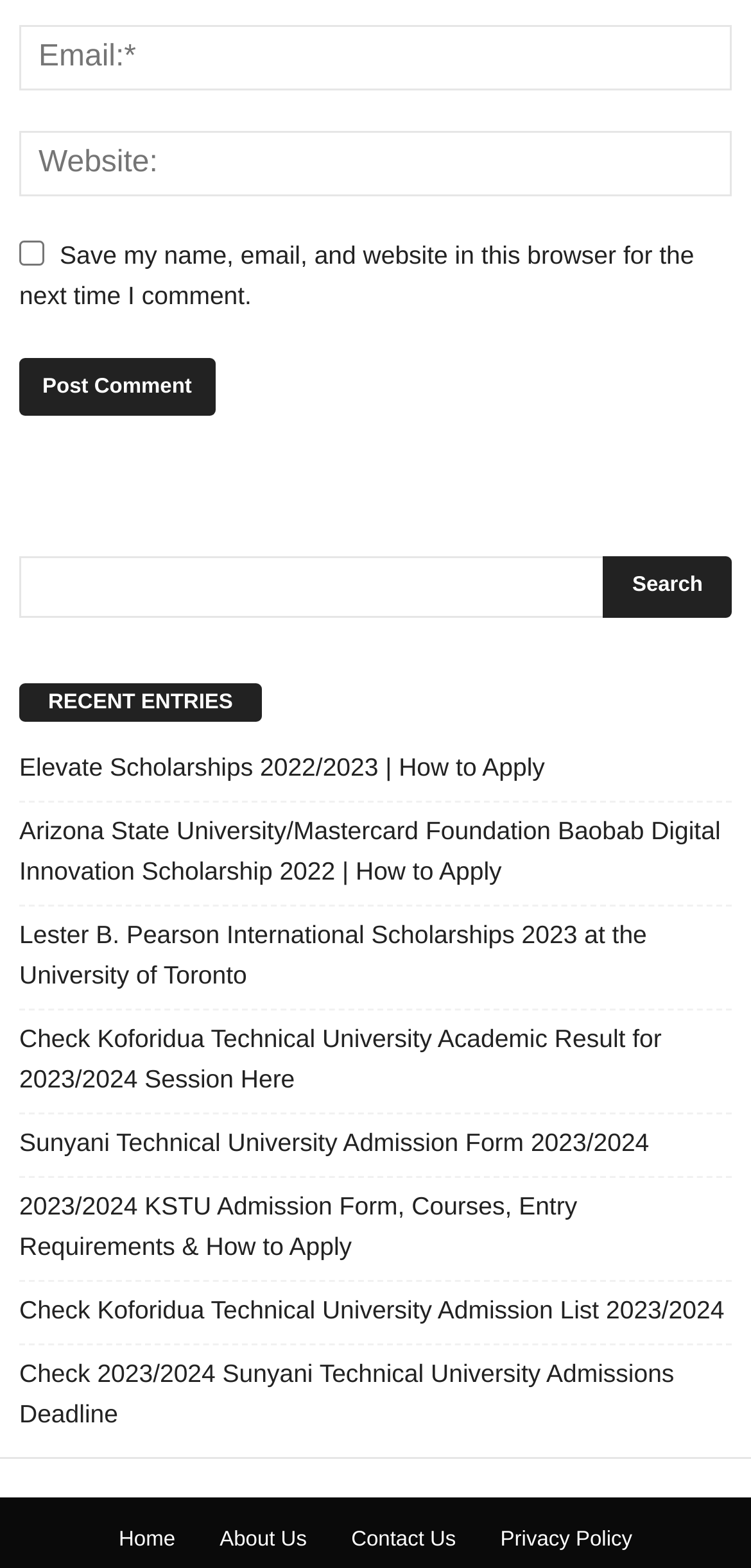What is the function of the button at the top-right corner?
Please give a detailed and elaborate answer to the question based on the image.

The button is located at the top-right corner of the webpage, and it has a textbox next to it. The textbox does not have a label, but it is likely a search bar. The button's label is 'Search', which suggests that its function is to initiate a search query.